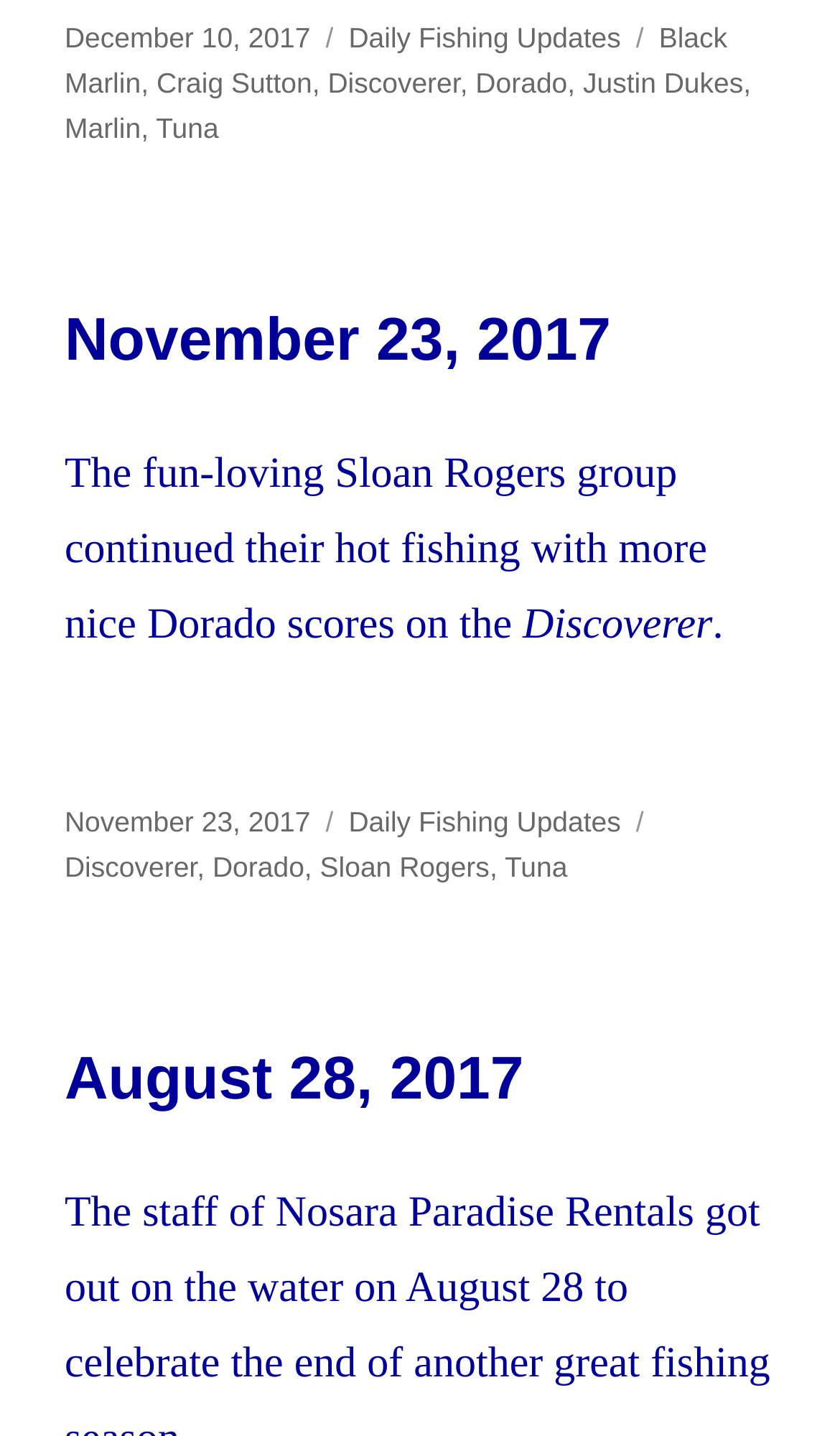Please identify the bounding box coordinates of the element on the webpage that should be clicked to follow this instruction: "view return policy". The bounding box coordinates should be given as four float numbers between 0 and 1, formatted as [left, top, right, bottom].

None